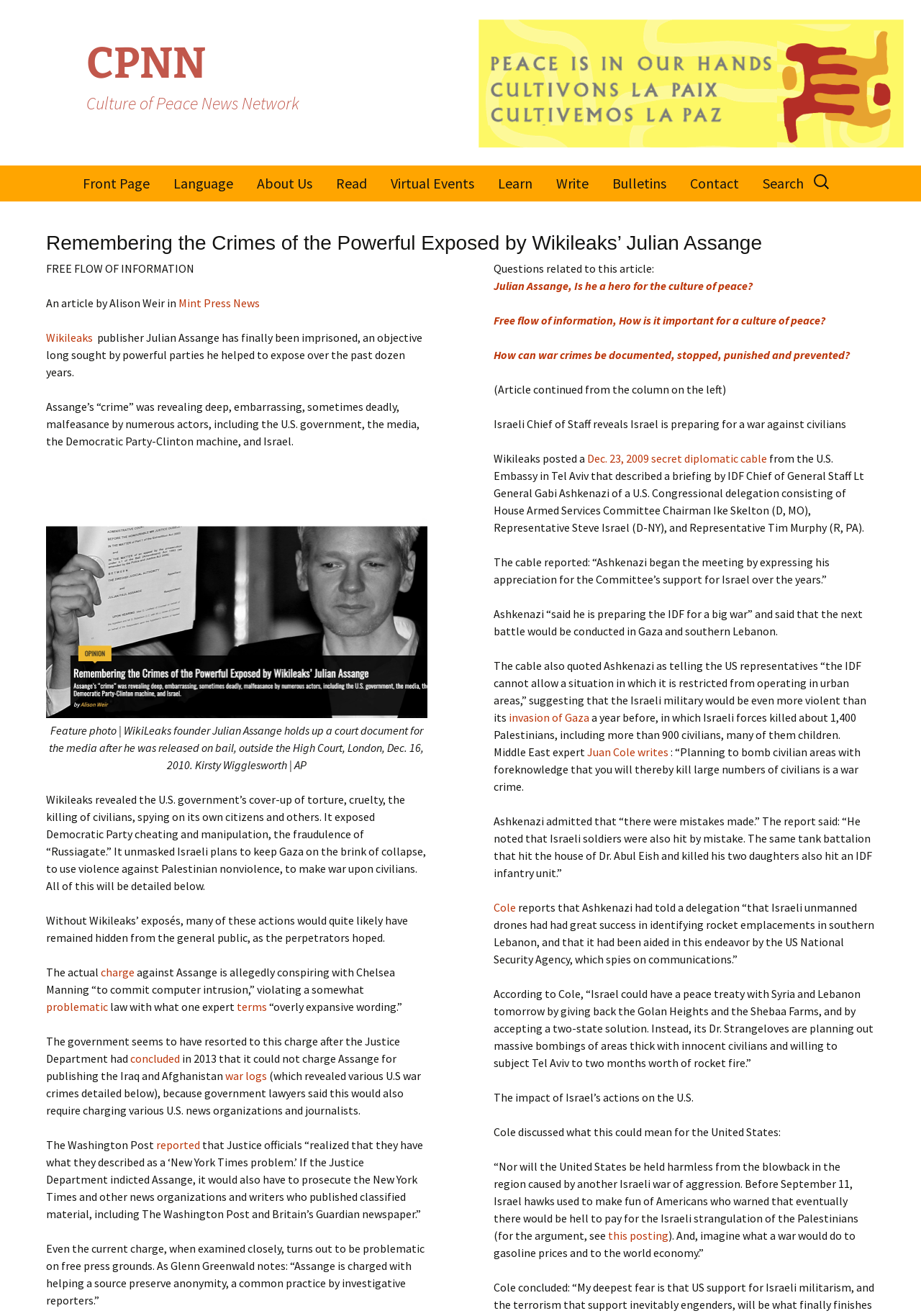Bounding box coordinates must be specified in the format (top-left x, top-left y, bottom-right x, bottom-right y). All values should be floating point numbers between 0 and 1. What are the bounding box coordinates of the UI element described as: charge

[0.109, 0.733, 0.148, 0.744]